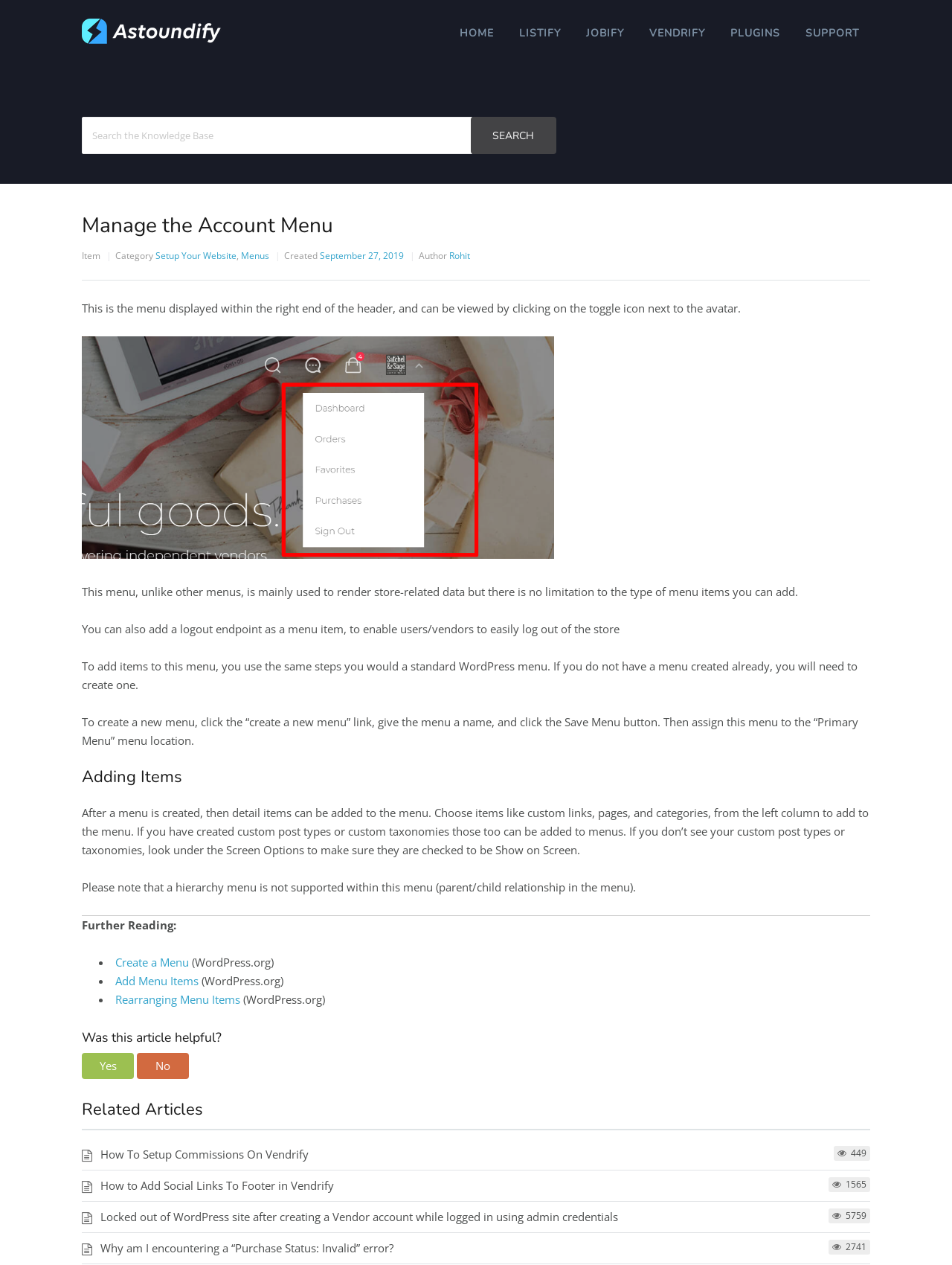Extract the bounding box for the UI element that matches this description: "Rohit".

[0.472, 0.197, 0.494, 0.207]